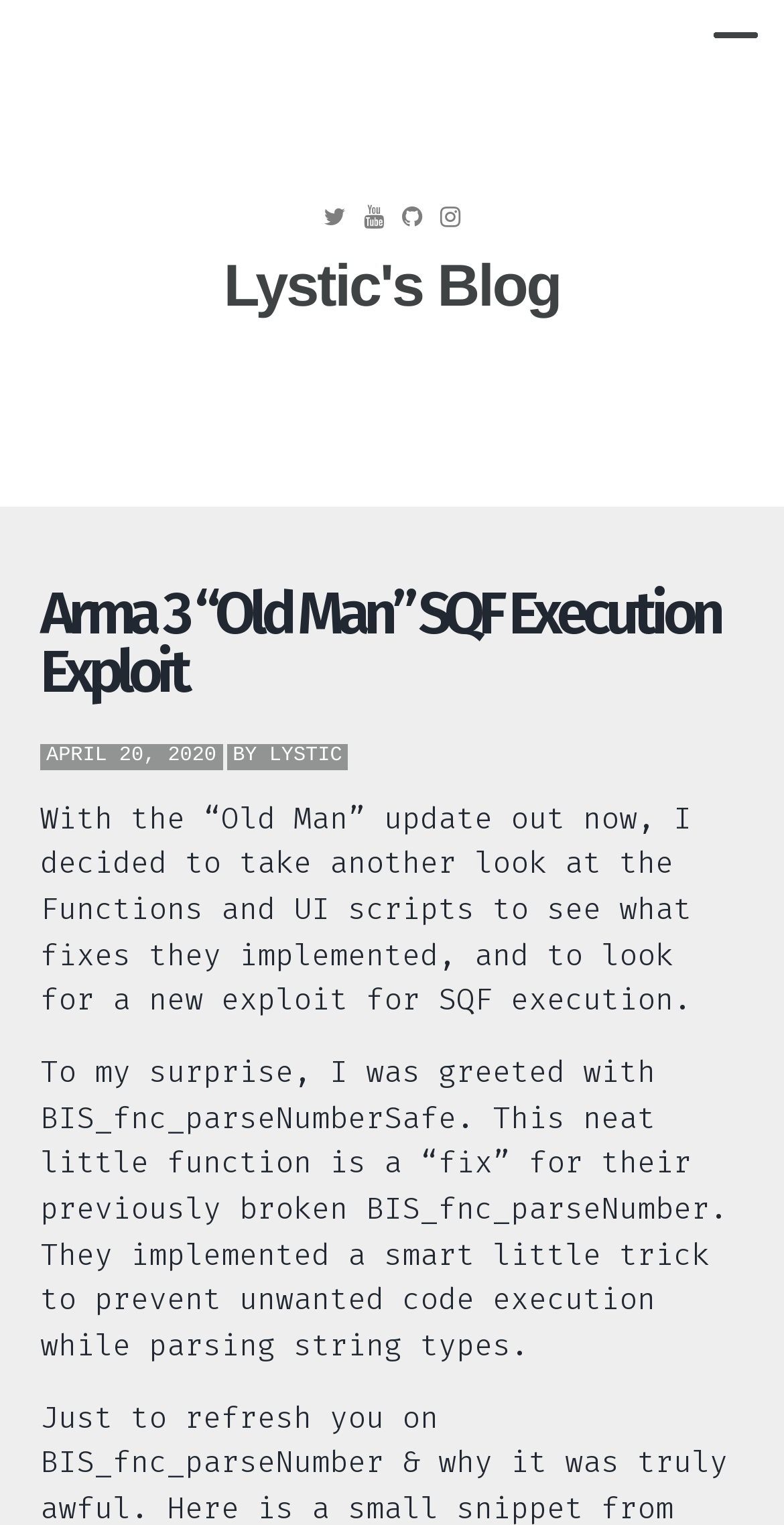Answer the following in one word or a short phrase: 
What is the category of the blog post?

Gaming